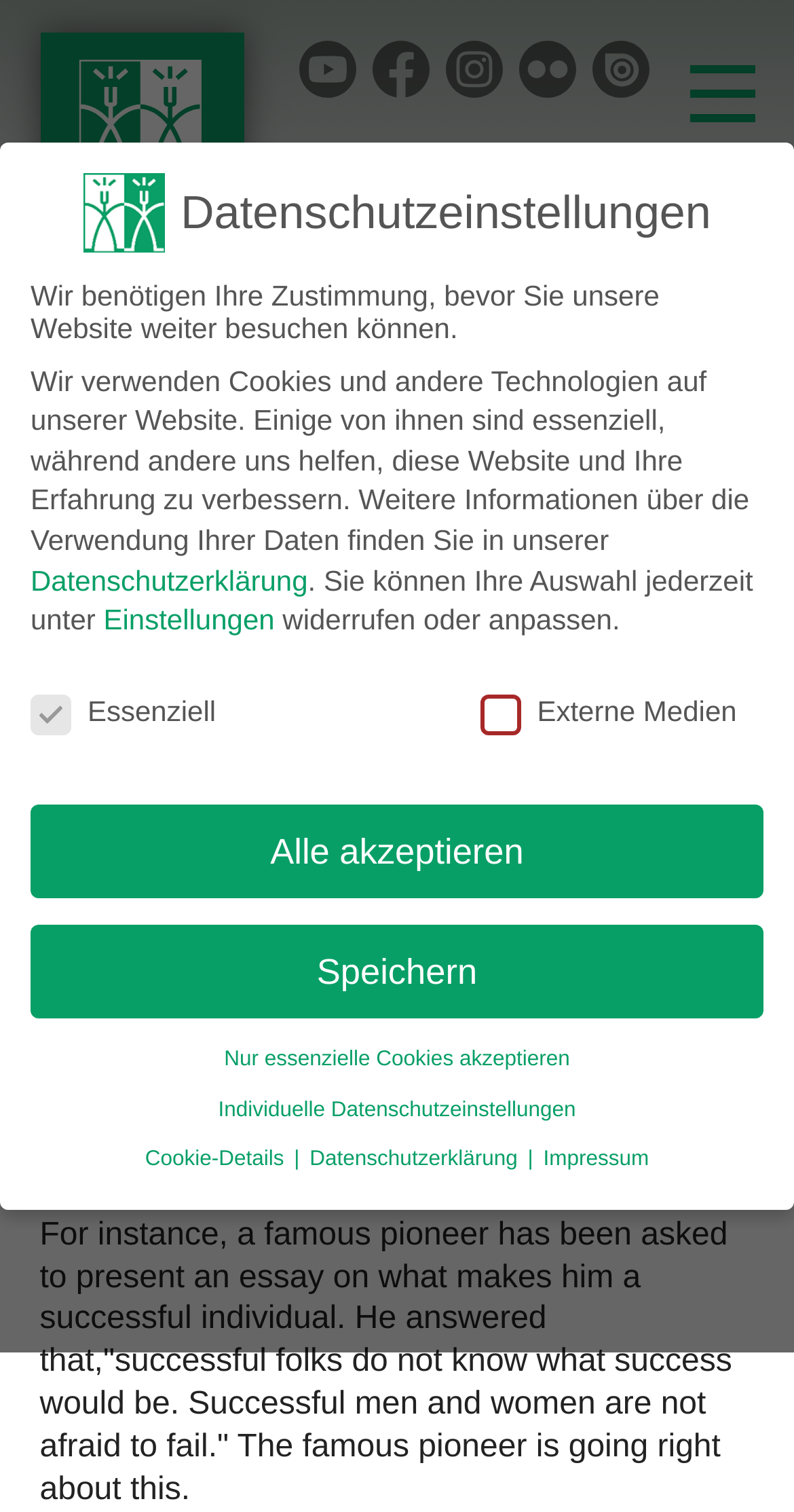Extract the primary header of the webpage and generate its text.

The Way Reading and Writing Might Impact Your Thinking and Attitude Towards Life